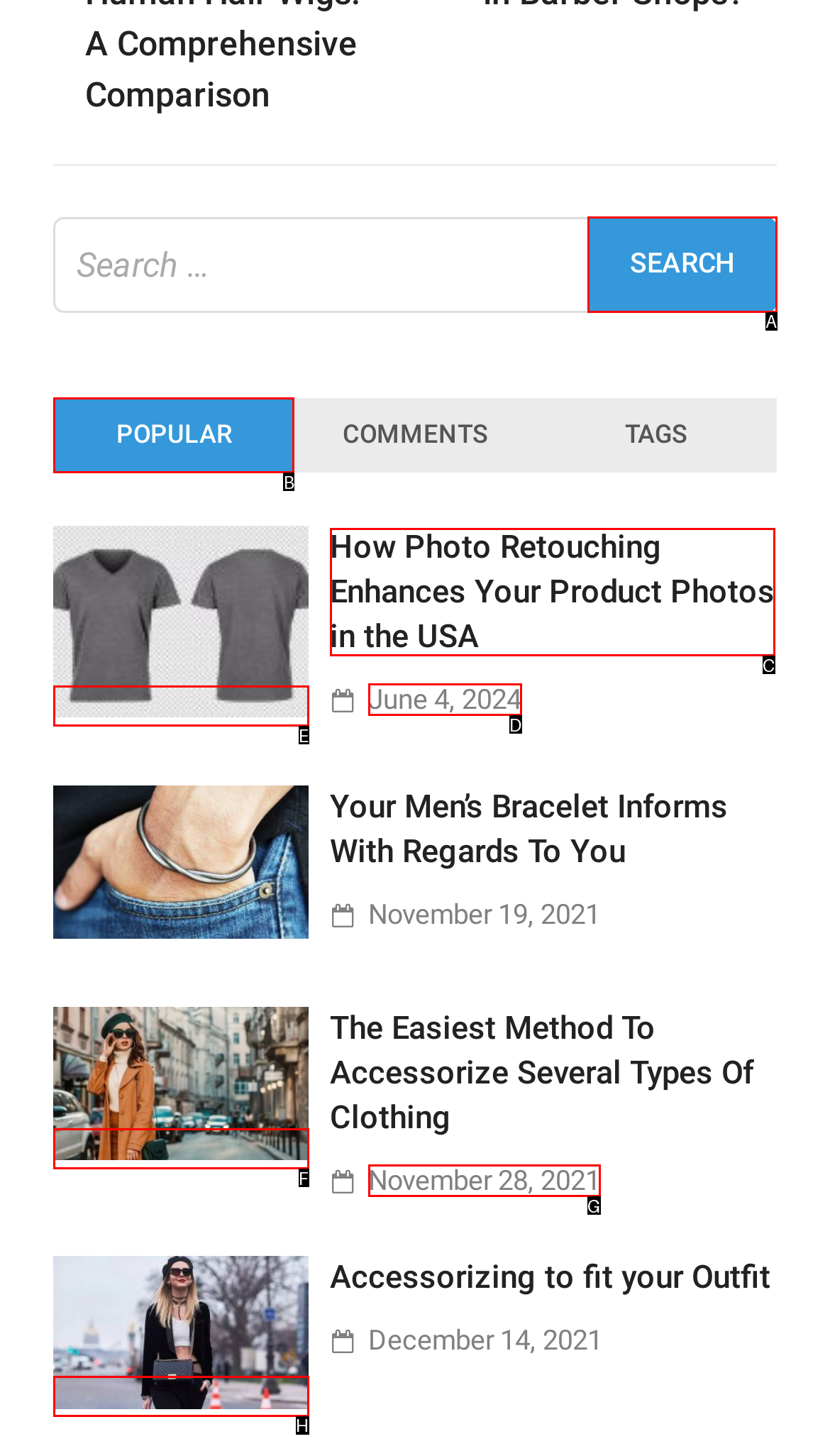Identify the HTML element that corresponds to the following description: parent_node: Search for: value="Search" Provide the letter of the best matching option.

A